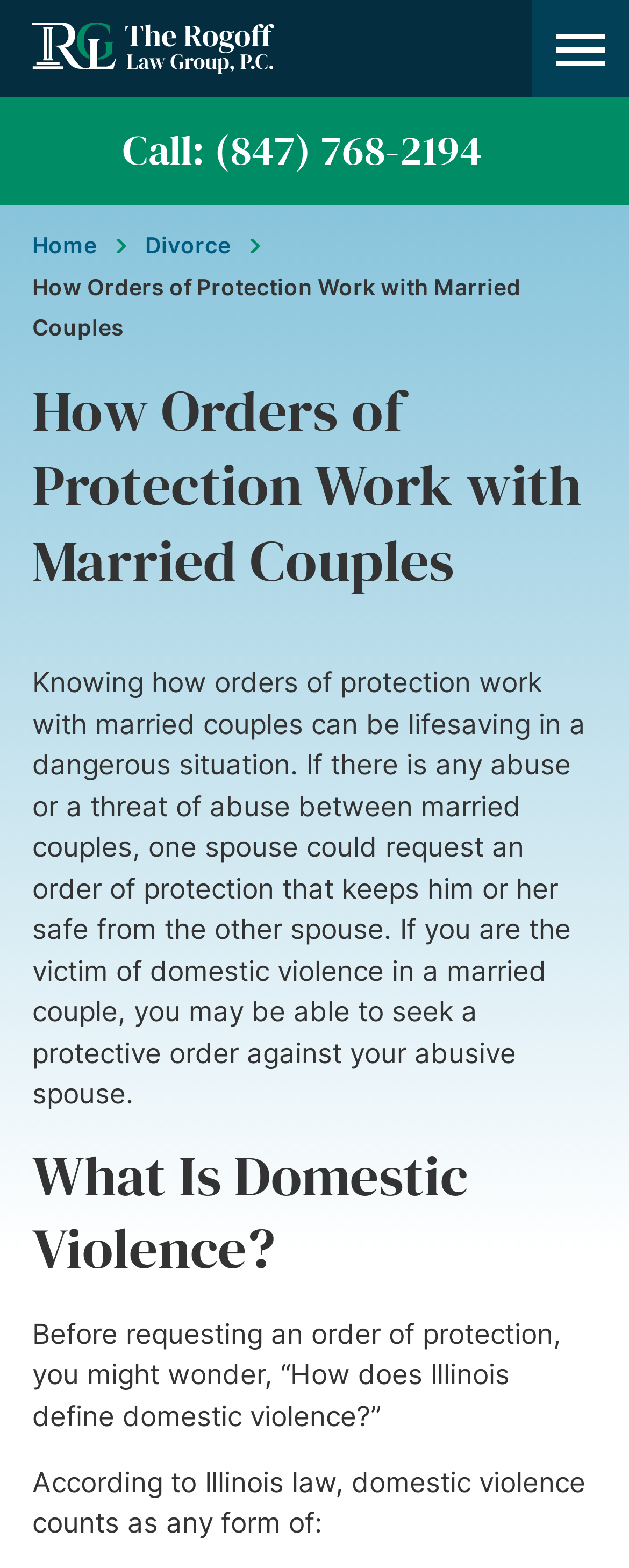What is the purpose of an order of protection in a married couple?
Identify the answer in the screenshot and reply with a single word or phrase.

To keep one spouse safe from the other